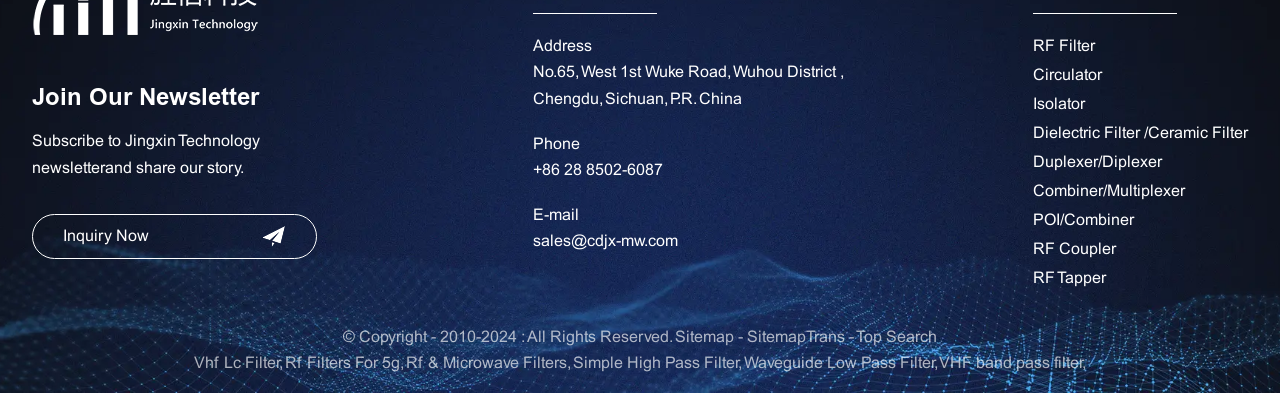Locate the bounding box coordinates of the area where you should click to accomplish the instruction: "Call the phone number".

[0.416, 0.415, 0.518, 0.453]